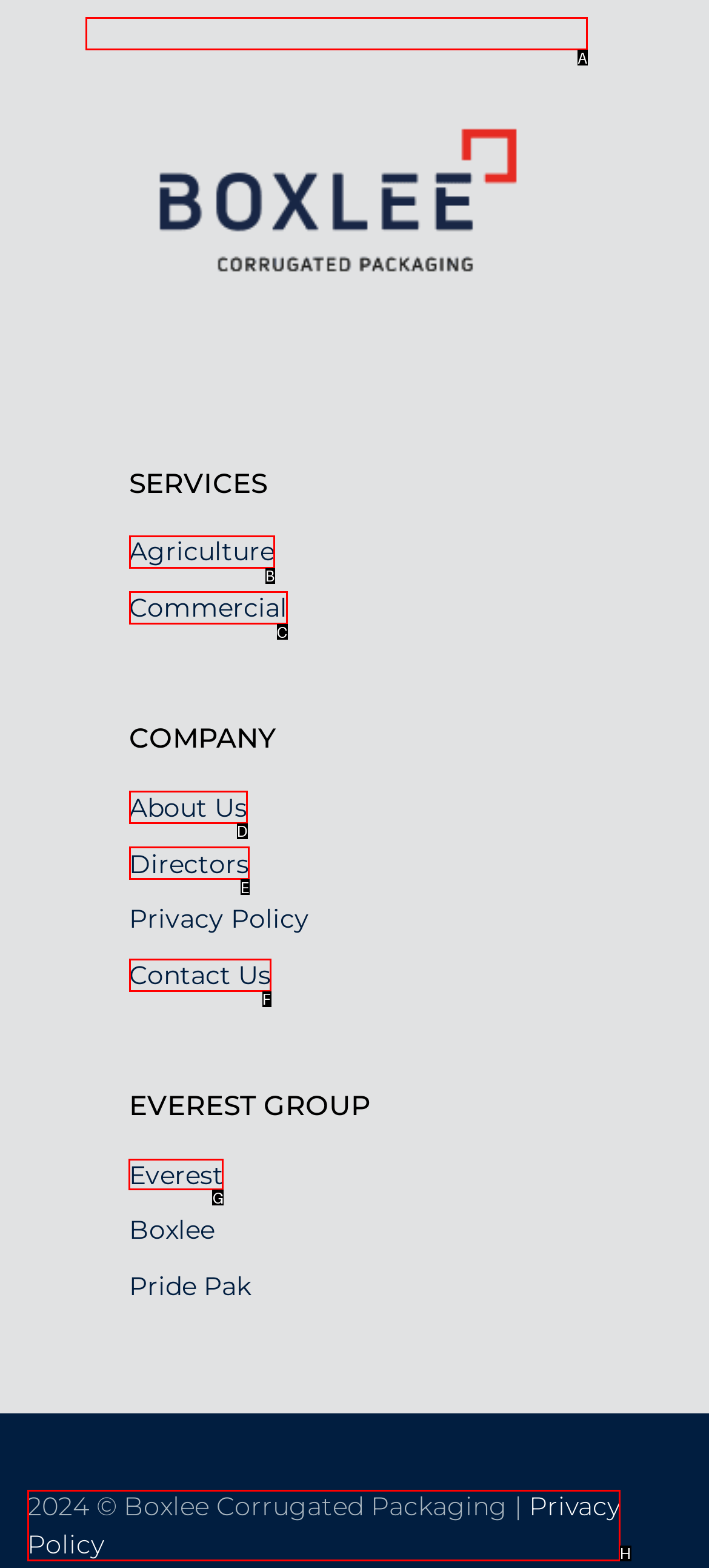Choose the HTML element that should be clicked to achieve this task: visit Everest
Respond with the letter of the correct choice.

G